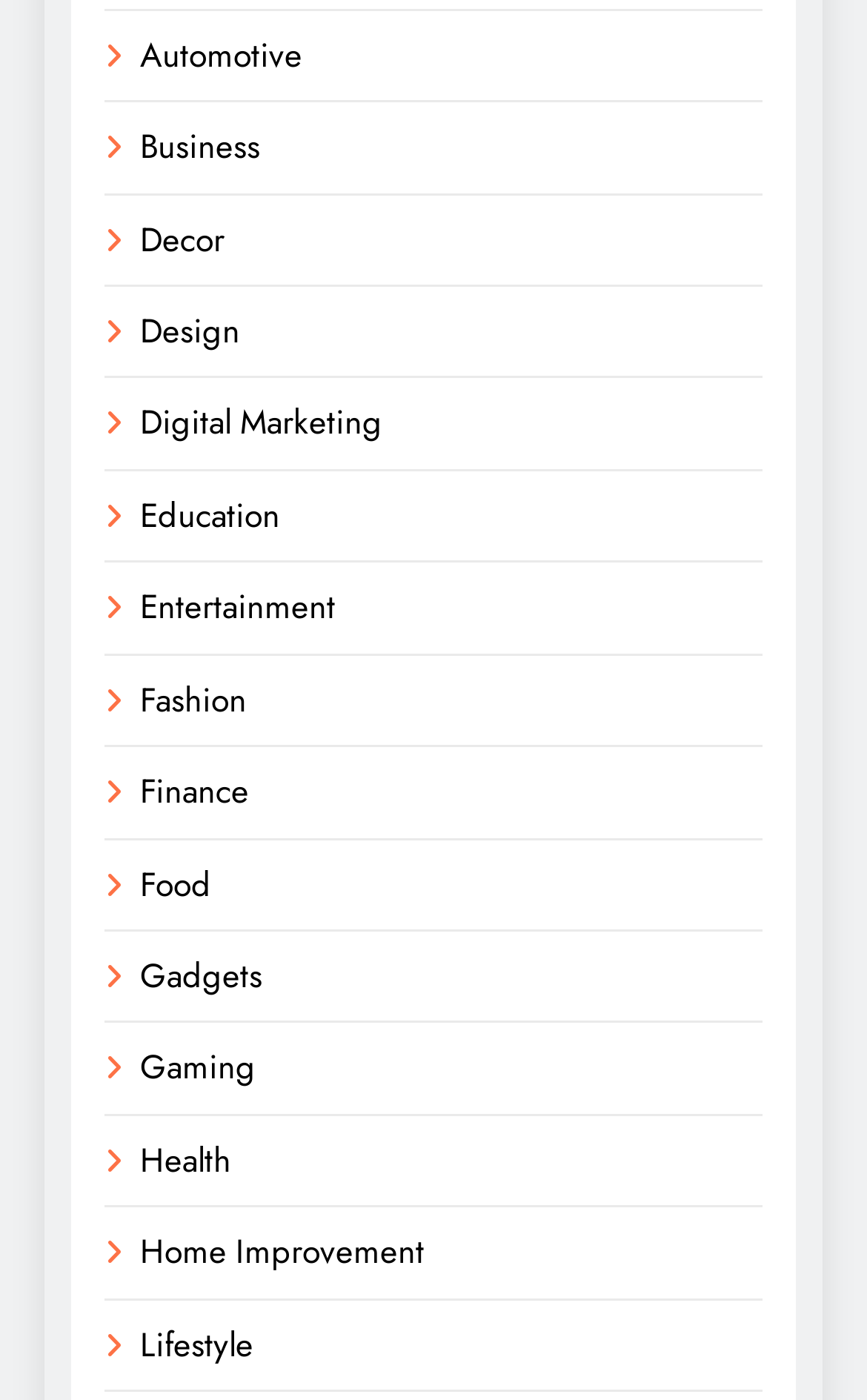Please provide the bounding box coordinate of the region that matches the element description: Home Improvement. Coordinates should be in the format (top-left x, top-left y, bottom-right x, bottom-right y) and all values should be between 0 and 1.

[0.162, 0.877, 0.49, 0.912]